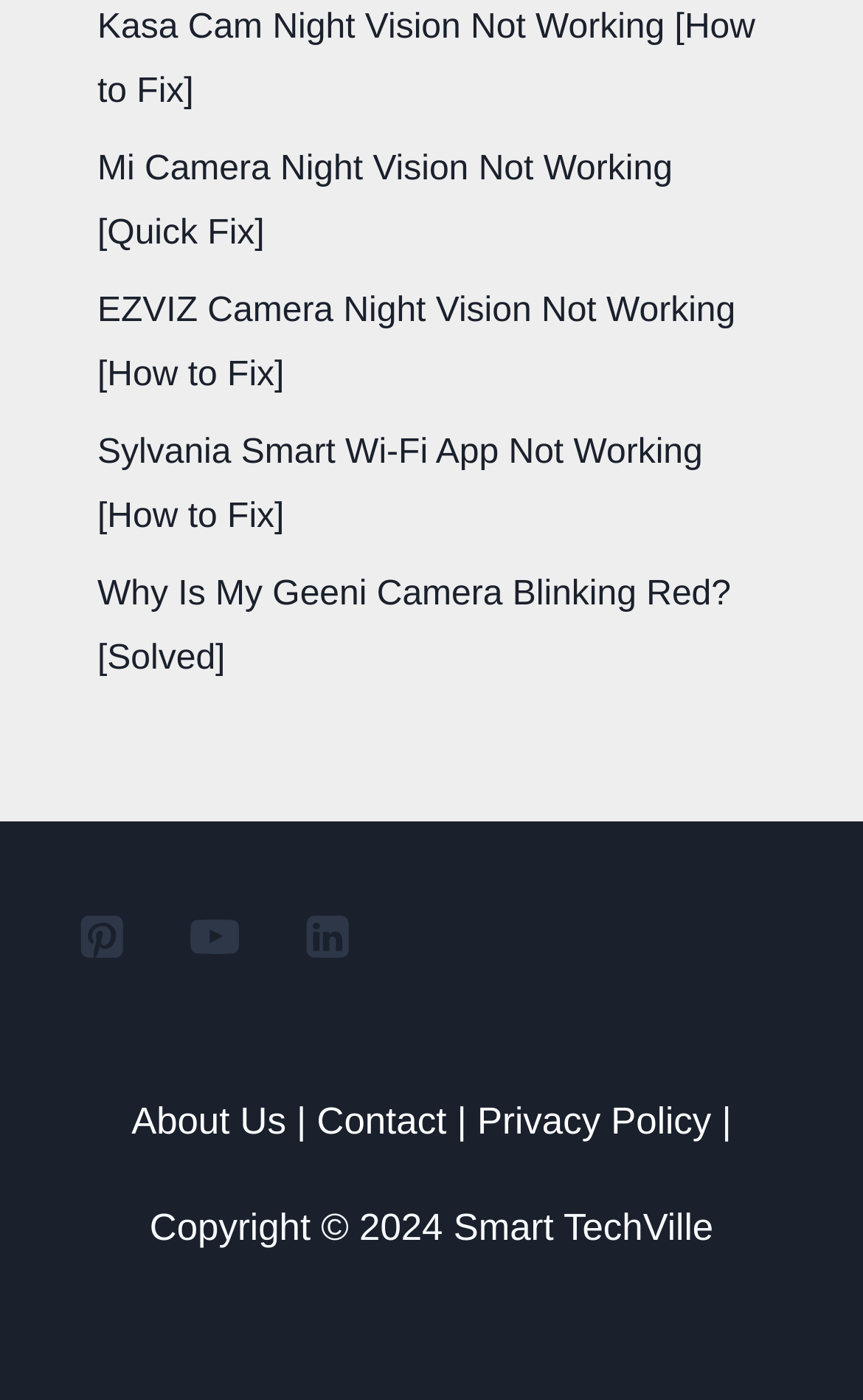Determine the bounding box for the UI element described here: "Linkedin".

[0.323, 0.634, 0.437, 0.704]